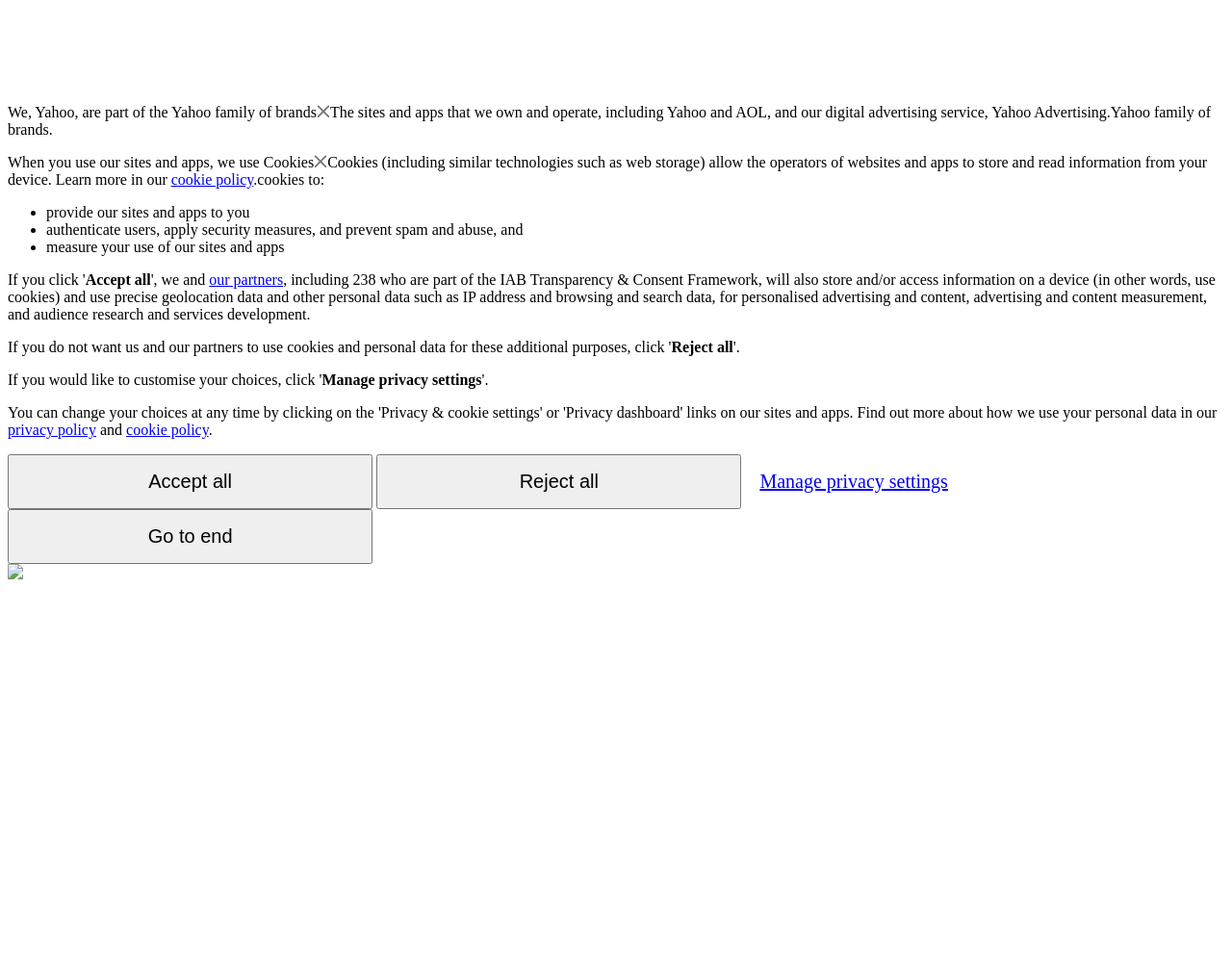Find the bounding box coordinates of the element to click in order to complete this instruction: "Click the 'Reject all' button". The bounding box coordinates must be four float numbers between 0 and 1, denoted as [left, top, right, bottom].

[0.545, 0.349, 0.595, 0.365]